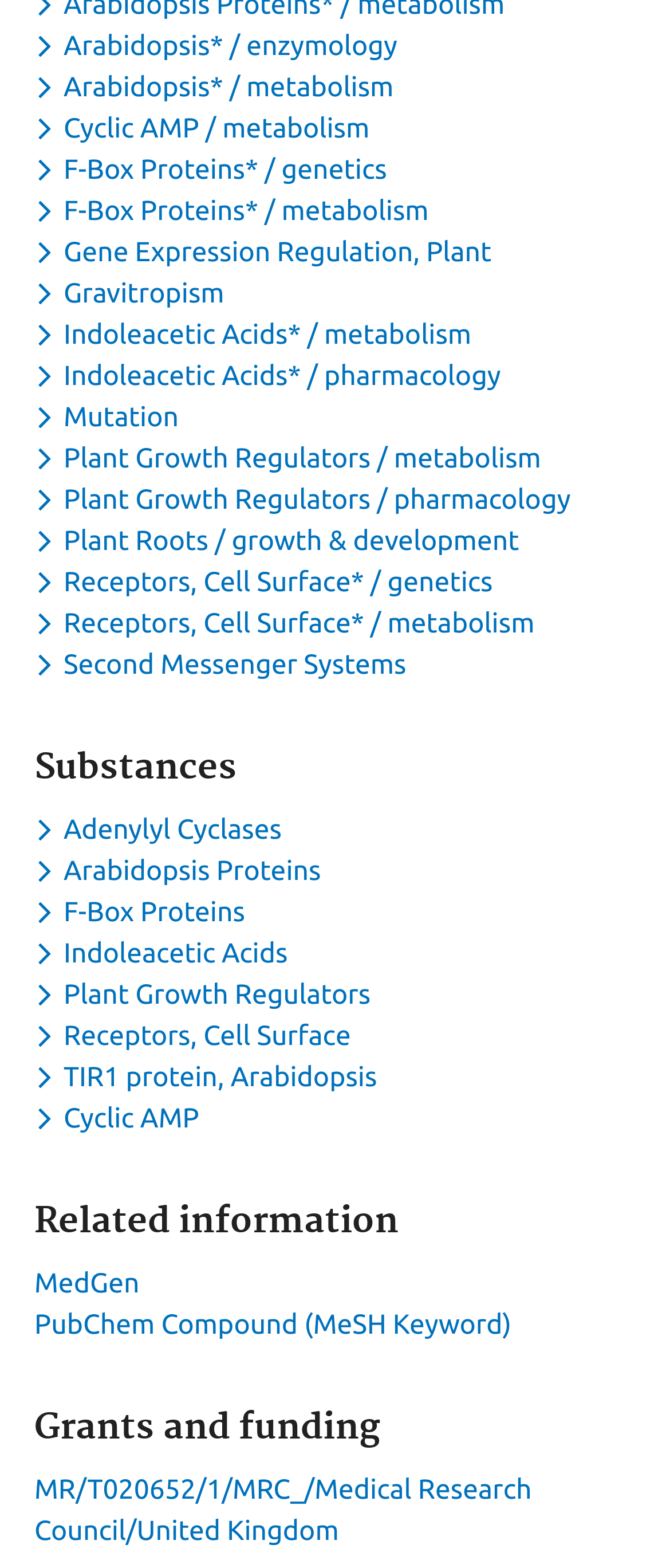Please identify the bounding box coordinates of the region to click in order to complete the given instruction: "Explore grants and funding from Medical Research Council". The coordinates should be four float numbers between 0 and 1, i.e., [left, top, right, bottom].

[0.051, 0.94, 0.794, 0.986]